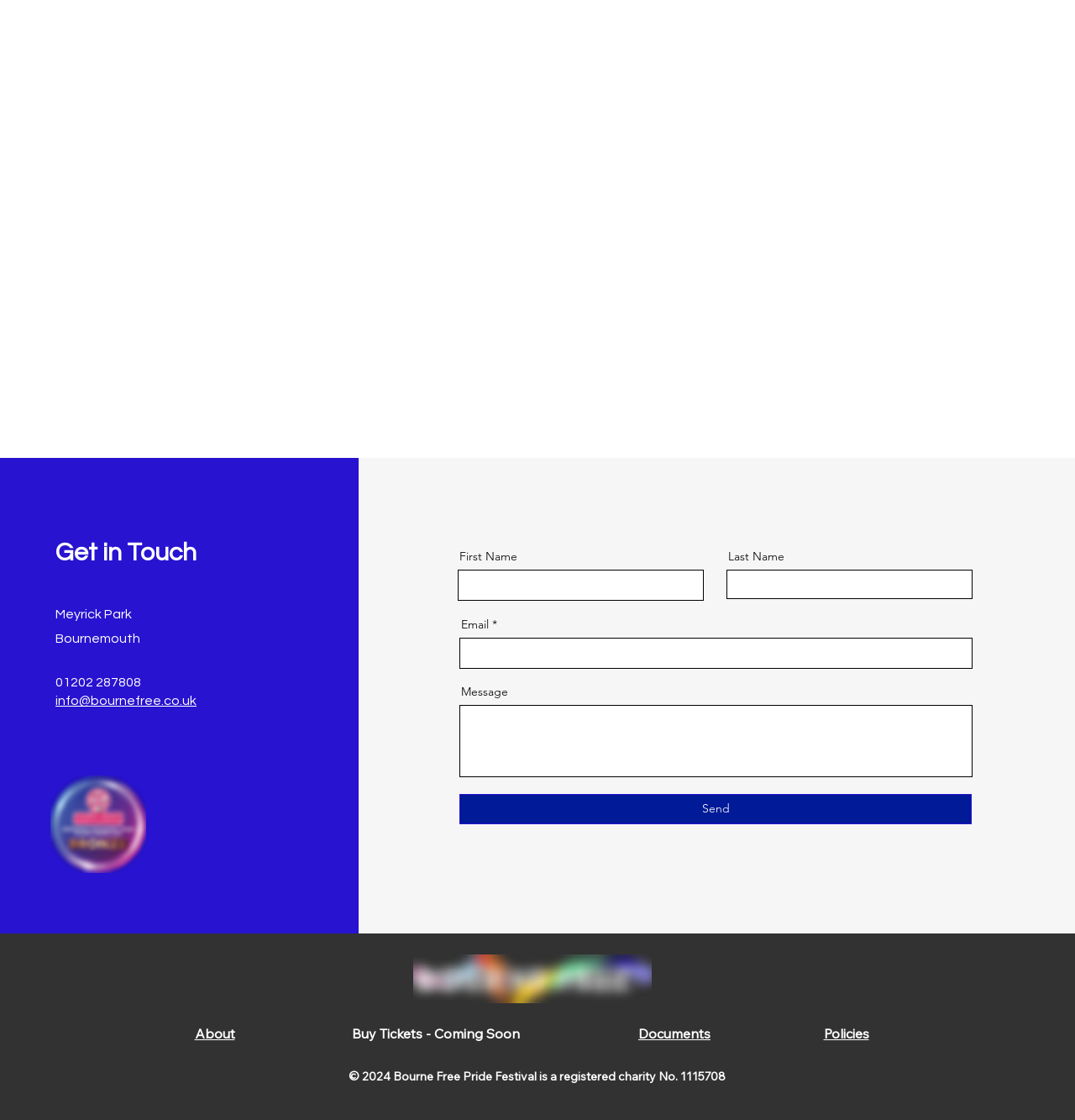Predict the bounding box coordinates of the UI element that matches this description: "parent_node: Message". The coordinates should be in the format [left, top, right, bottom] with each value between 0 and 1.

[0.427, 0.629, 0.905, 0.694]